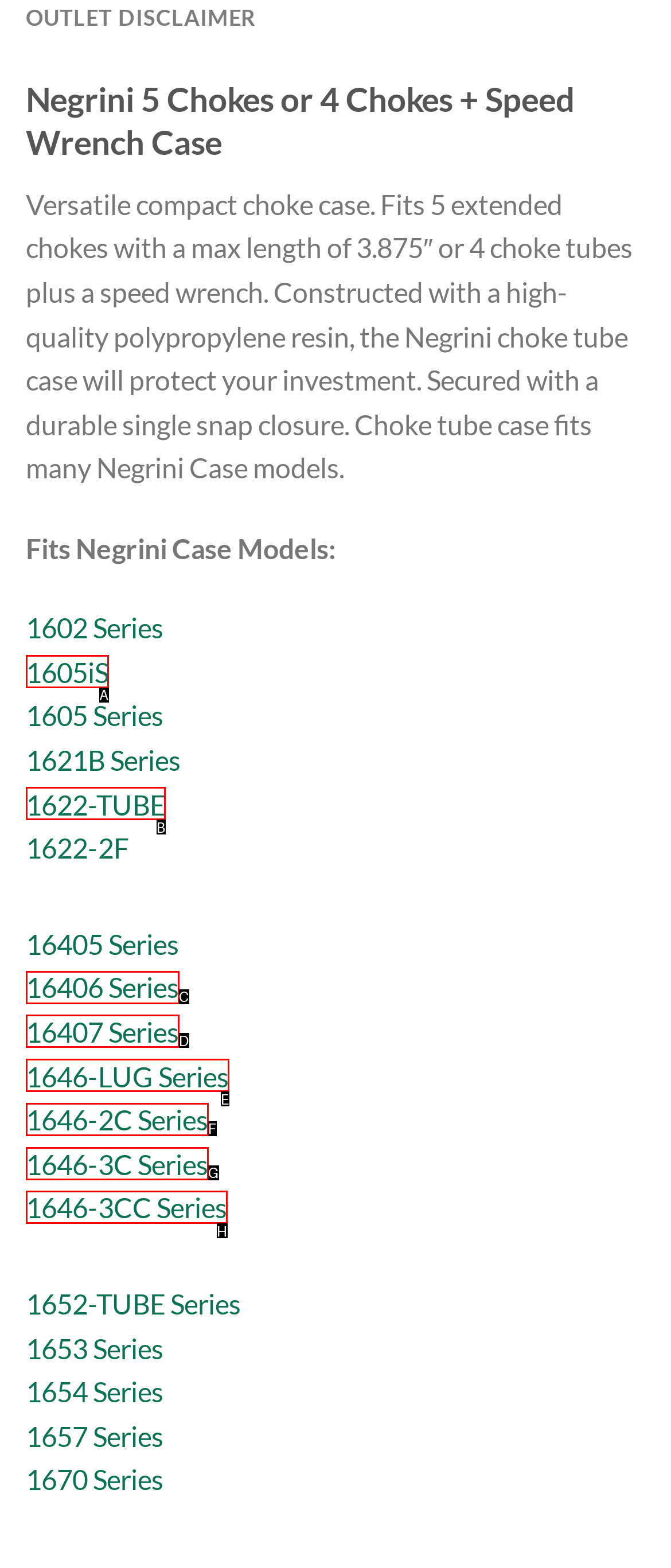Identify the HTML element that corresponds to the description: 1605iS Provide the letter of the correct option directly.

A